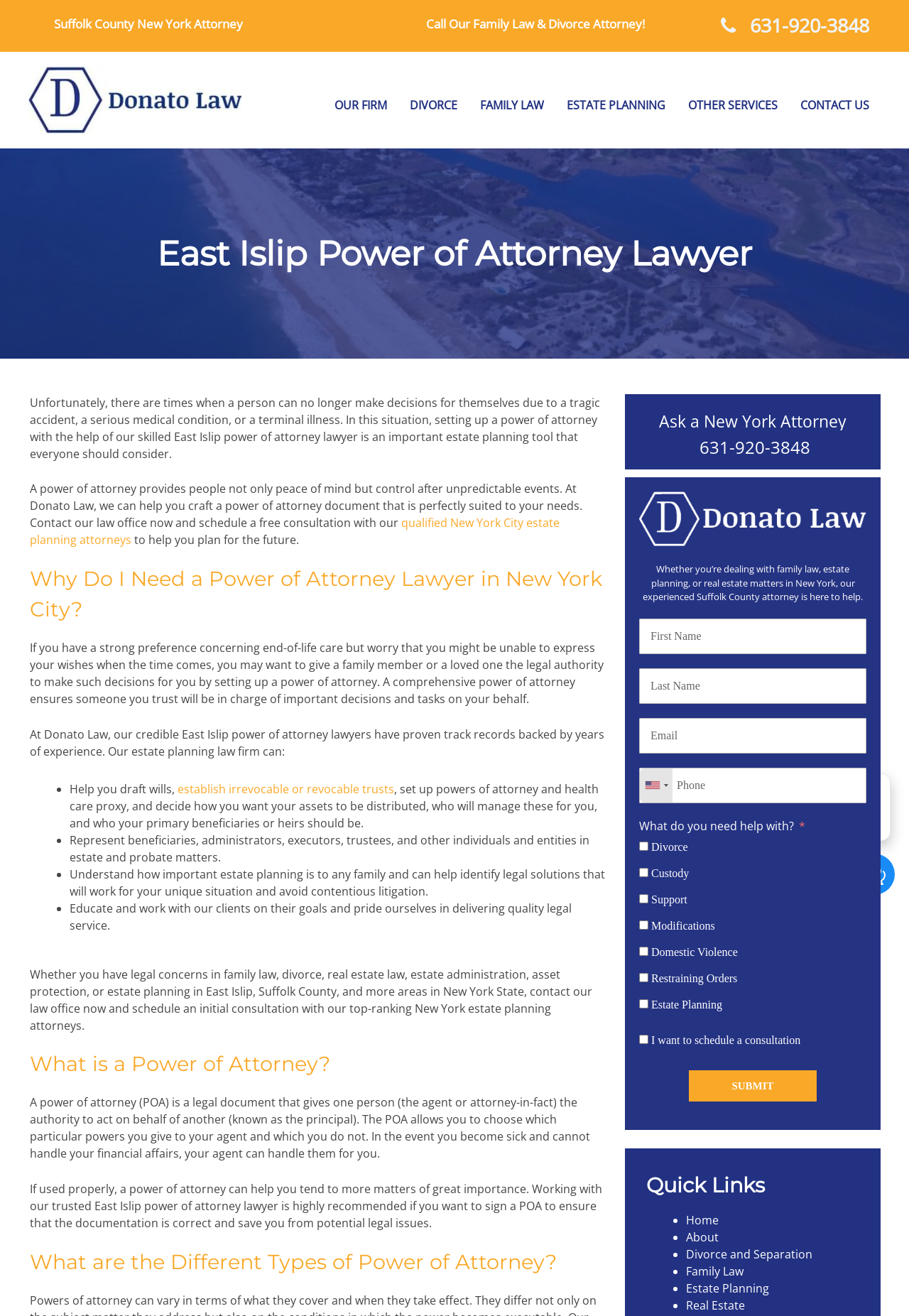What is the name of the law firm?
Analyze the image and provide a thorough answer to the question.

I found the answer by reading the text content of the webpage, specifically the section that mentions 'At Donato Law, our credible East Islip power of attorney lawyers...'.